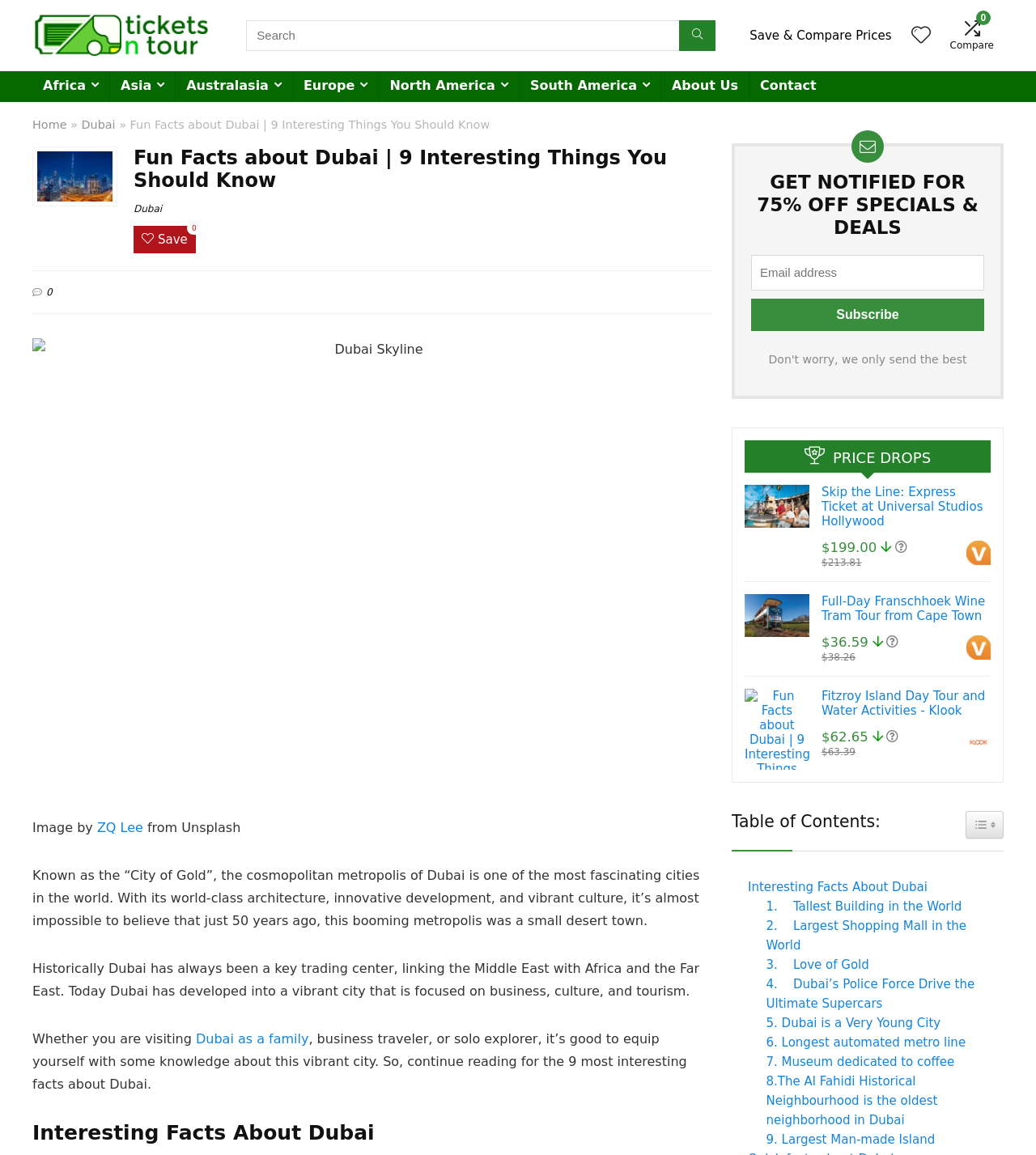Give a concise answer of one word or phrase to the question: 
What is the theme of the museum mentioned in the webpage?

Coffee